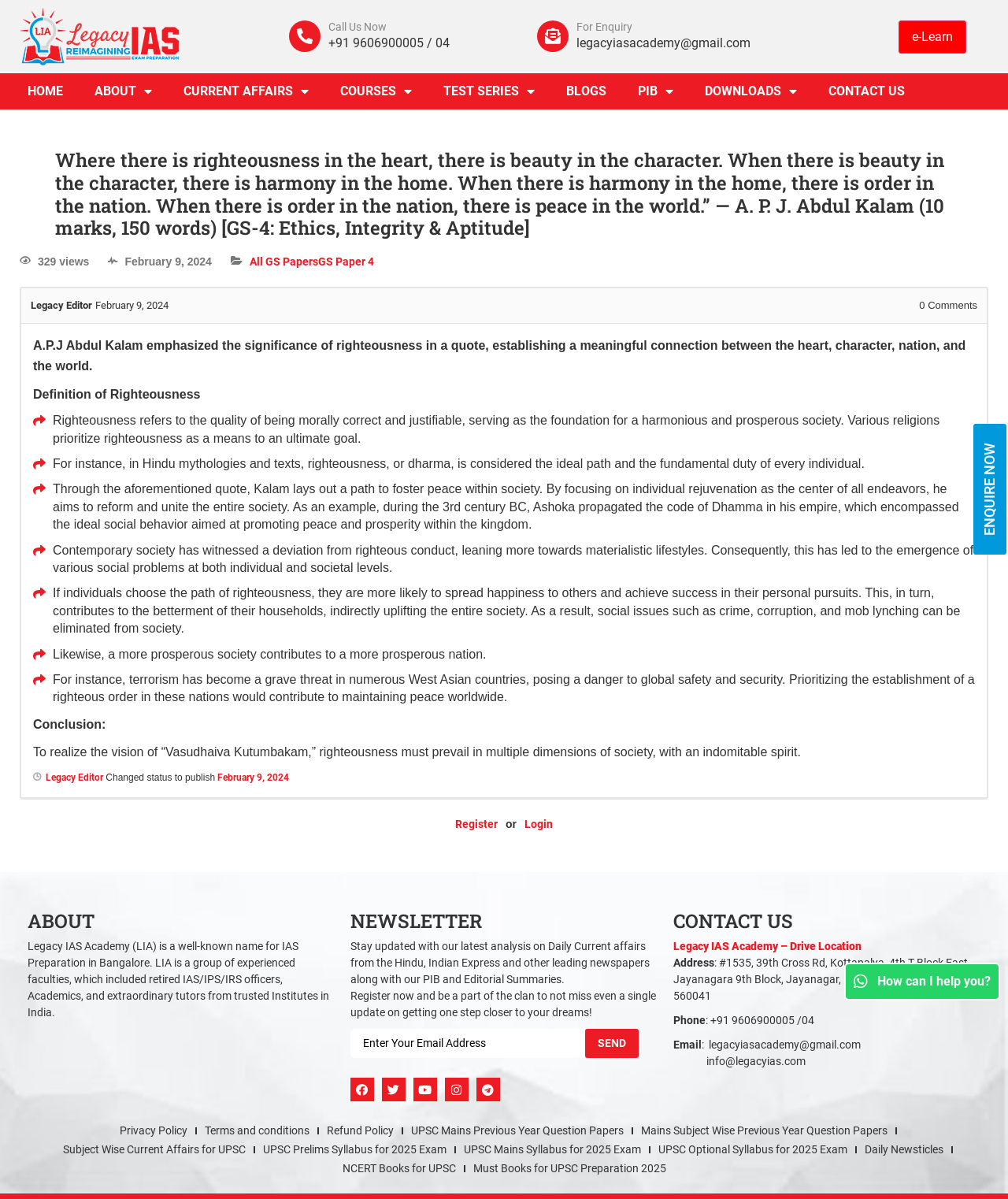Elaborate on the information and visuals displayed on the webpage.

The webpage is about Legacy IAS Academy, an institution that provides preparation for the Indian Administrative Service (IAS) exam. At the top of the page, there is a navigation menu with links to various sections, including "HOME", "ABOUT", "CURRENT AFFAIRS", "COURSES", "TEST SERIES", "BLOGS", "PIB", "DOWNLOADS", and "CONTACT US". 

Below the navigation menu, there is a heading that quotes A.P.J. Abdul Kalam, emphasizing the importance of righteousness in society. The quote is followed by a brief description of the significance of righteousness and its connection to individual character, nation, and world peace.

The main content of the page is divided into two sections. The left section contains a series of paragraphs discussing the concept of righteousness, its definition, and its importance in society. The text explains how individual righteousness can lead to a more prosperous society and nation, ultimately contributing to world peace. 

On the right side of the page, there is a section with links to "All GS Papers" and "GS Paper 4", as well as a "Comments" section. Below this, there is a section with information about the author, including their name and the date of publication.

Further down the page, there are several sections with headings "ABOUT", "NEWSLETTER", and "CONTACT US". The "ABOUT" section provides a brief description of Legacy IAS Academy, stating that it is a well-known institution for IAS preparation in Bangalore. The "NEWSLETTER" section invites users to register for updates on daily current affairs and PIB summaries. The "CONTACT US" section contains a contact form, address, phone number, and email address of the institution.

At the bottom of the page, there are links to social media platforms, including Facebook, Twitter, YouTube, Instagram, and Telegram. Additionally, there are links to "Privacy Policy", "Terms and conditions", and "Refund Policy" pages.